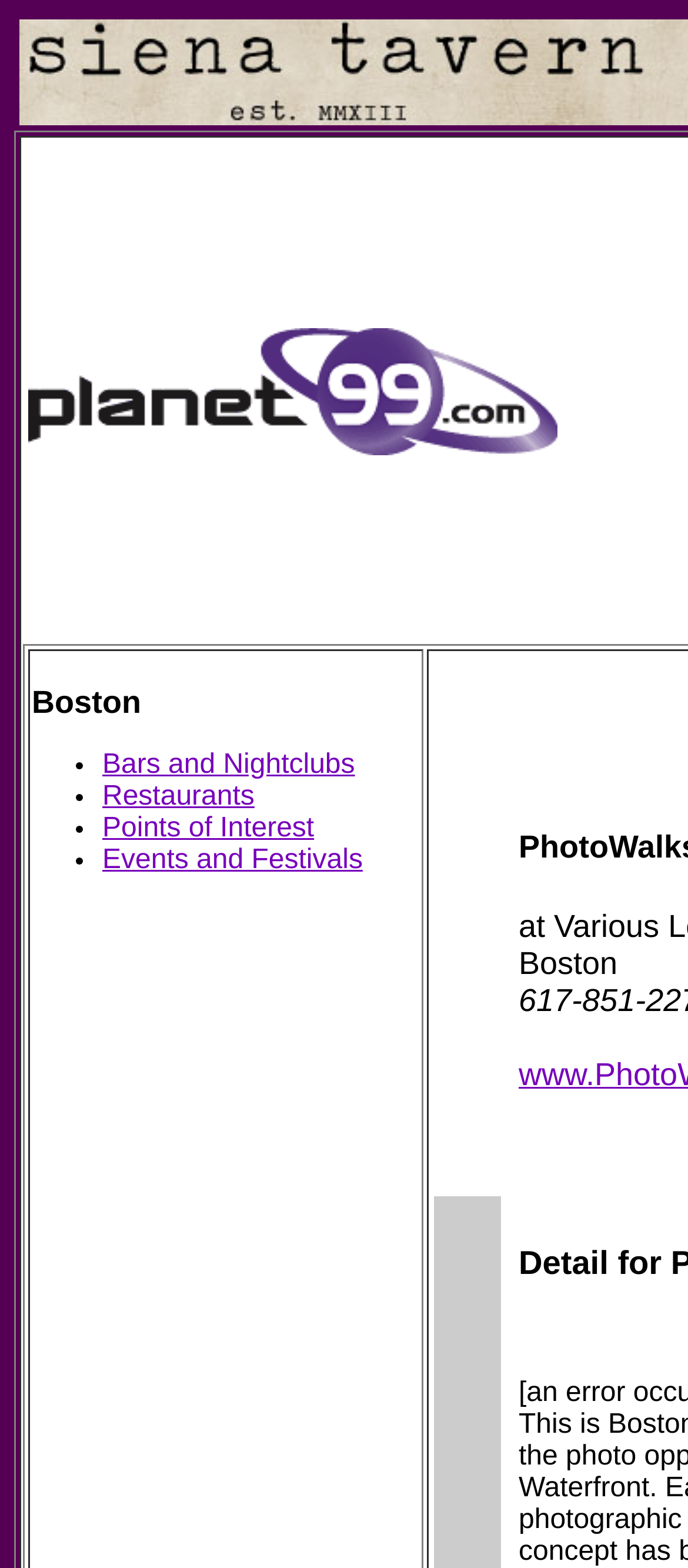How many categories are listed on the webpage?
Answer the question with detailed information derived from the image.

The categories are listed in a vertical list format, with each category preceded by a bullet point. There are four categories in total, namely 'Bars and Nightclubs', 'Restaurants', 'Points of Interest', and 'Events and Festivals'.